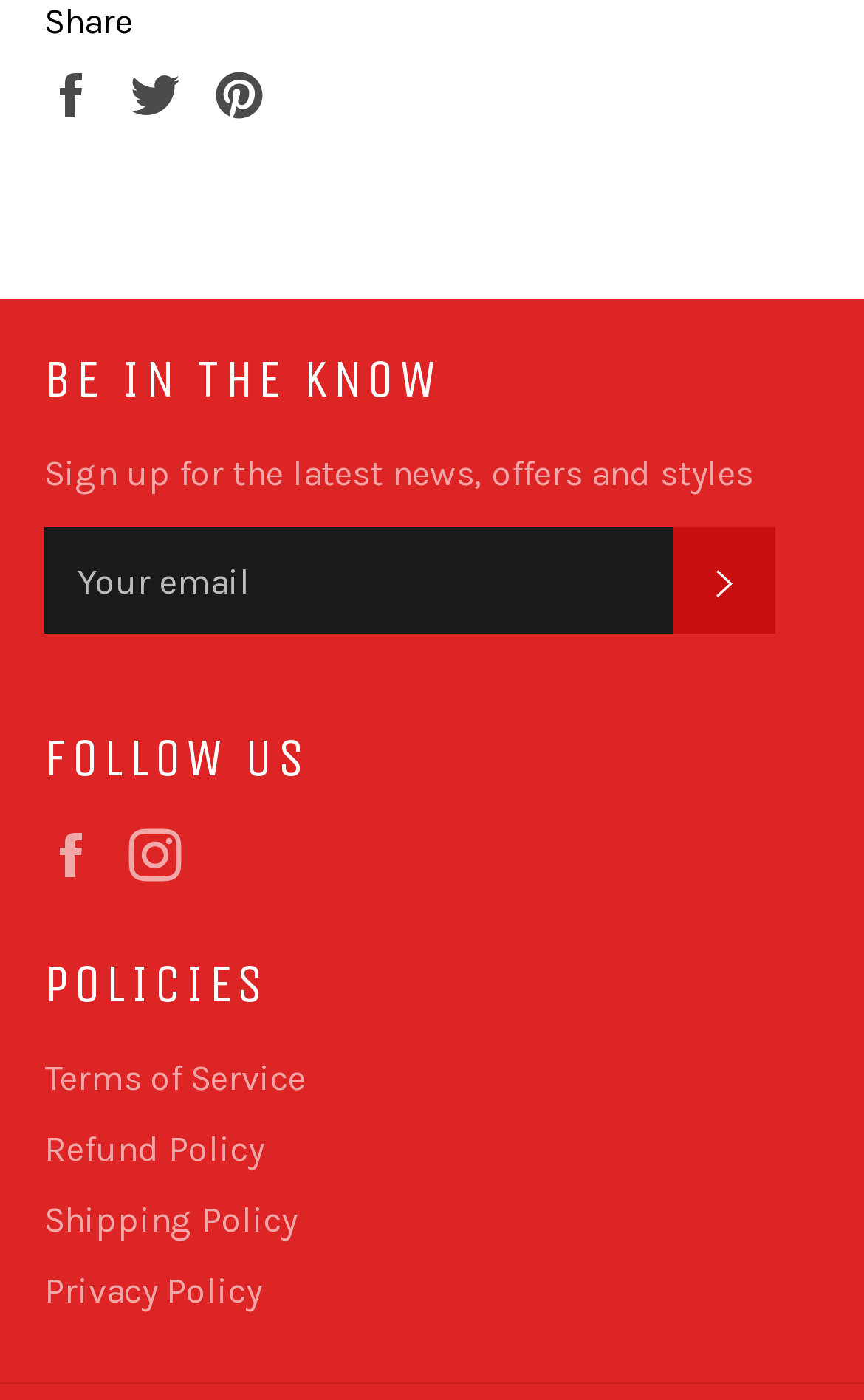Please determine the bounding box coordinates for the UI element described as: "parent_node: SUBSCRIBE name="contact[email]" placeholder="Your email"".

[0.051, 0.377, 0.779, 0.453]